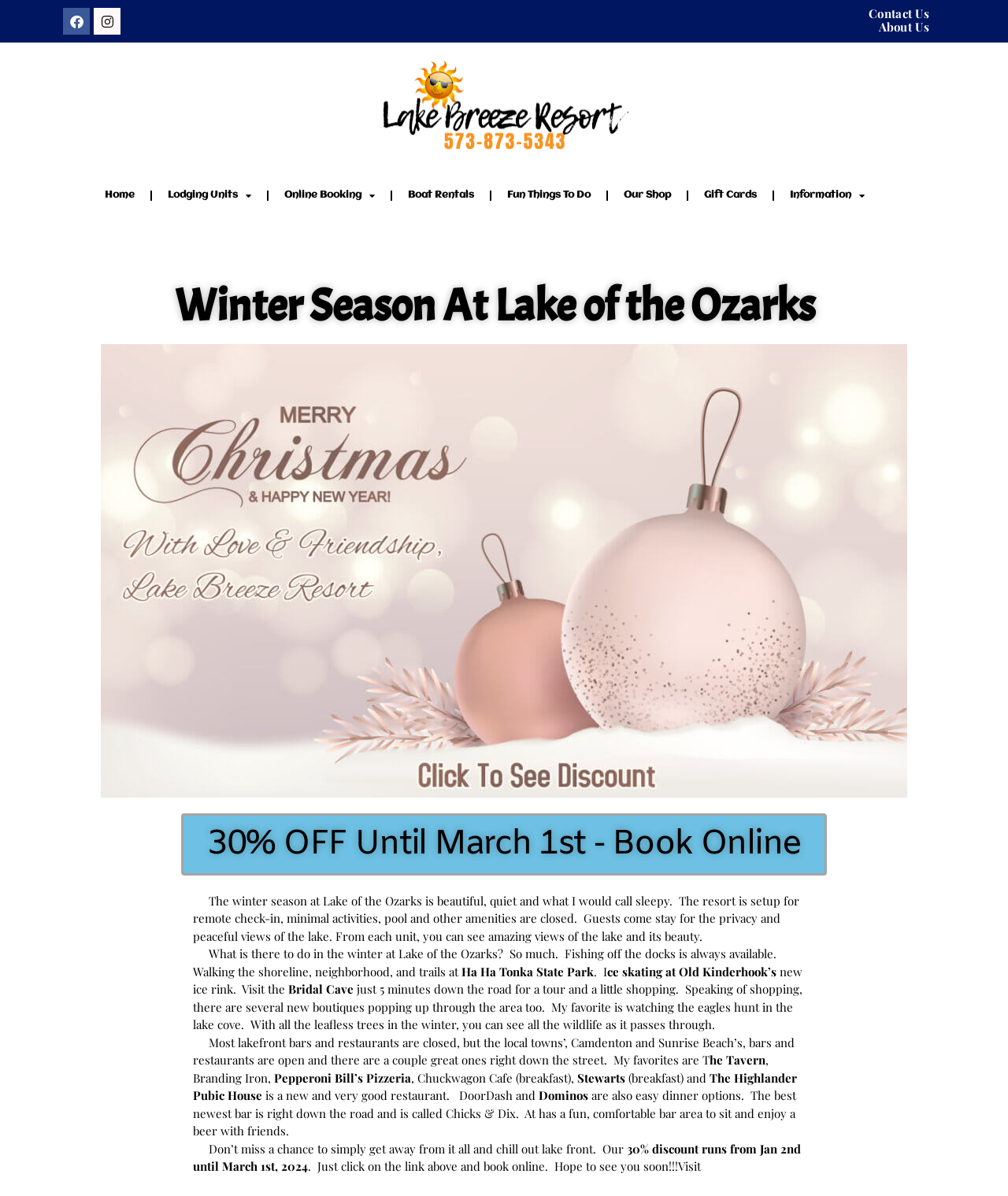Can you find the bounding box coordinates for the element to click on to achieve the instruction: "Check out The Highlander Pubic House"?

[0.191, 0.894, 0.79, 0.922]